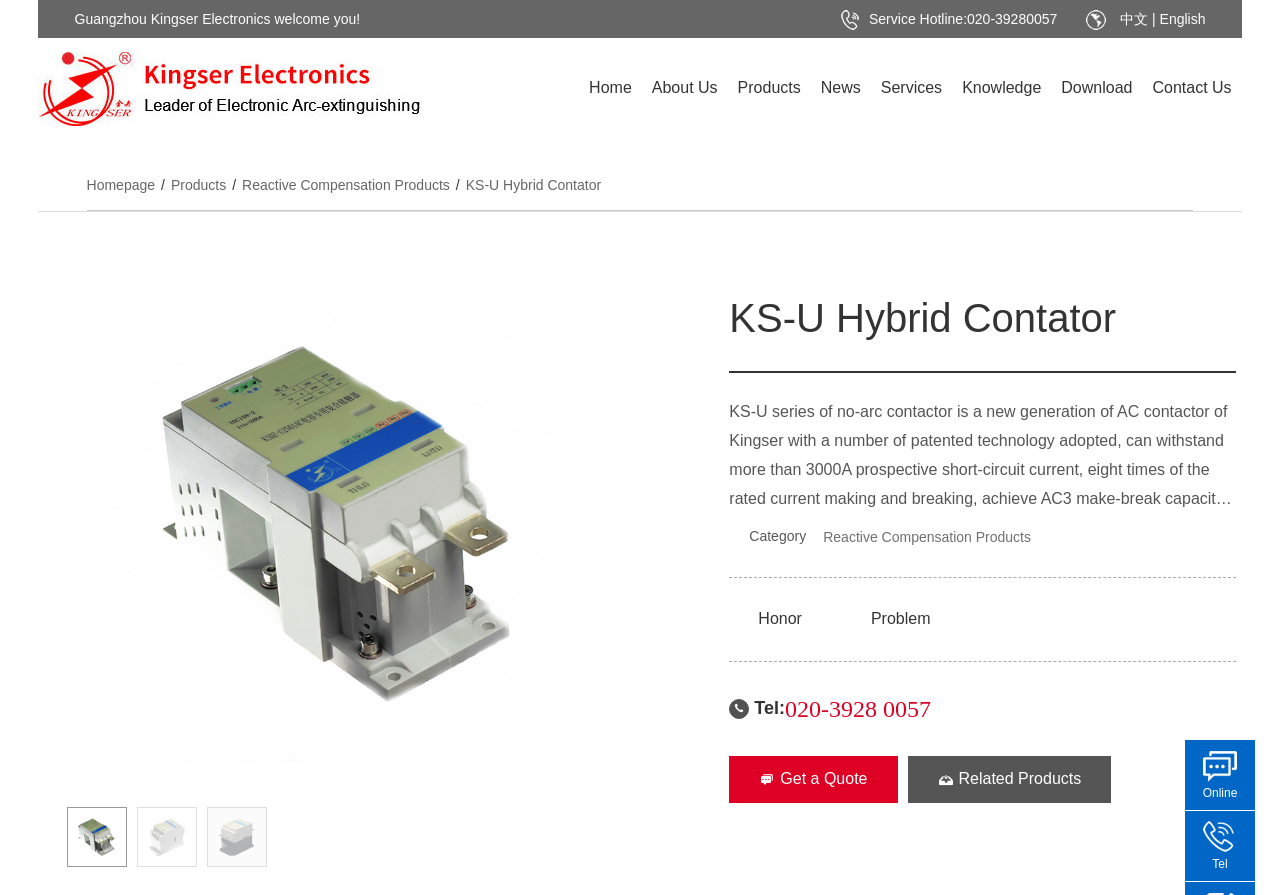Please provide a comprehensive response to the question based on the details in the image: What is the category of the product?

I found the category by looking at the main content area of the webpage, where it says 'Category' and there is a link with the category name.